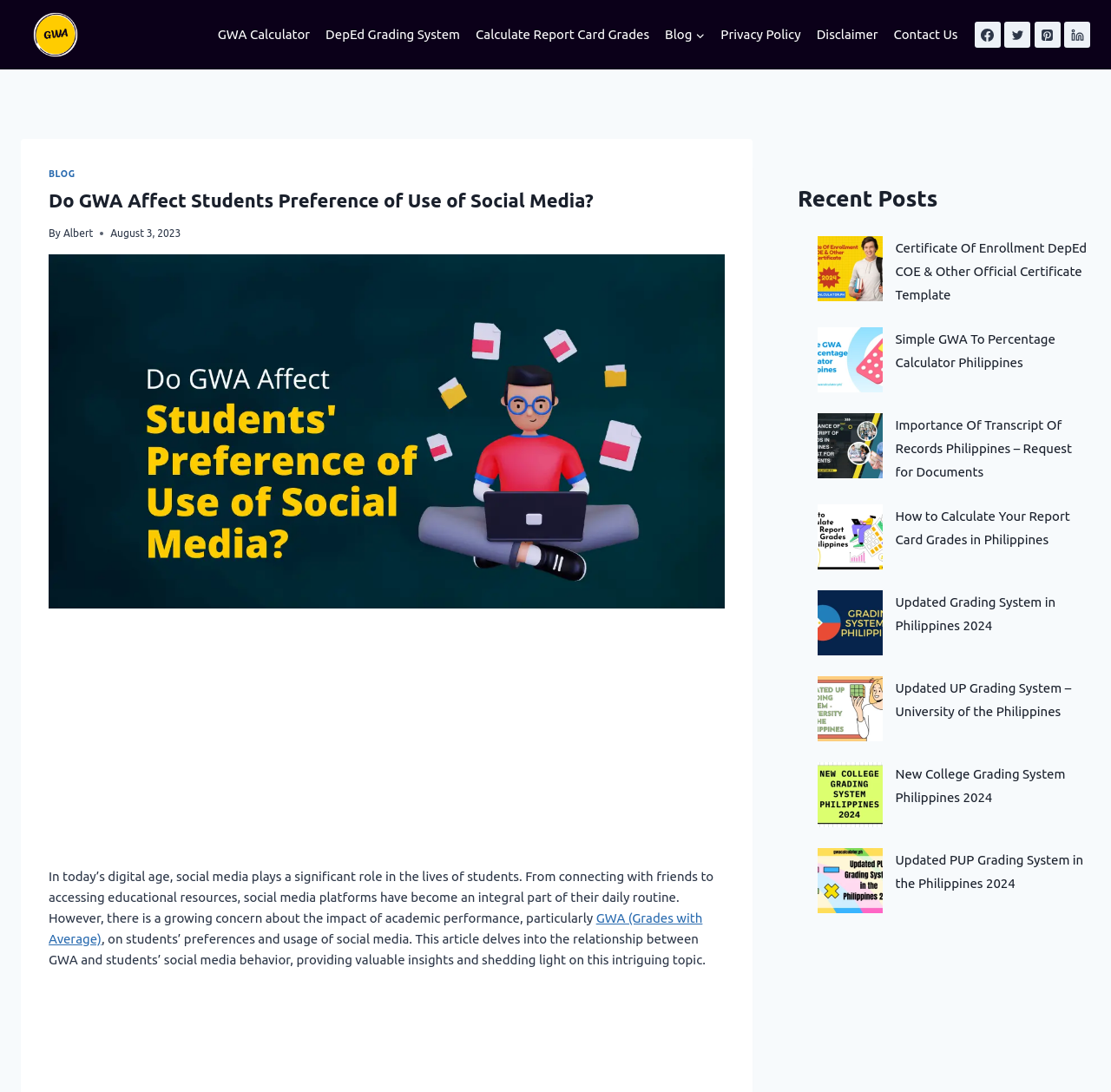What is the purpose of the GWA calculator?
Using the visual information, reply with a single word or short phrase.

To calculate grades